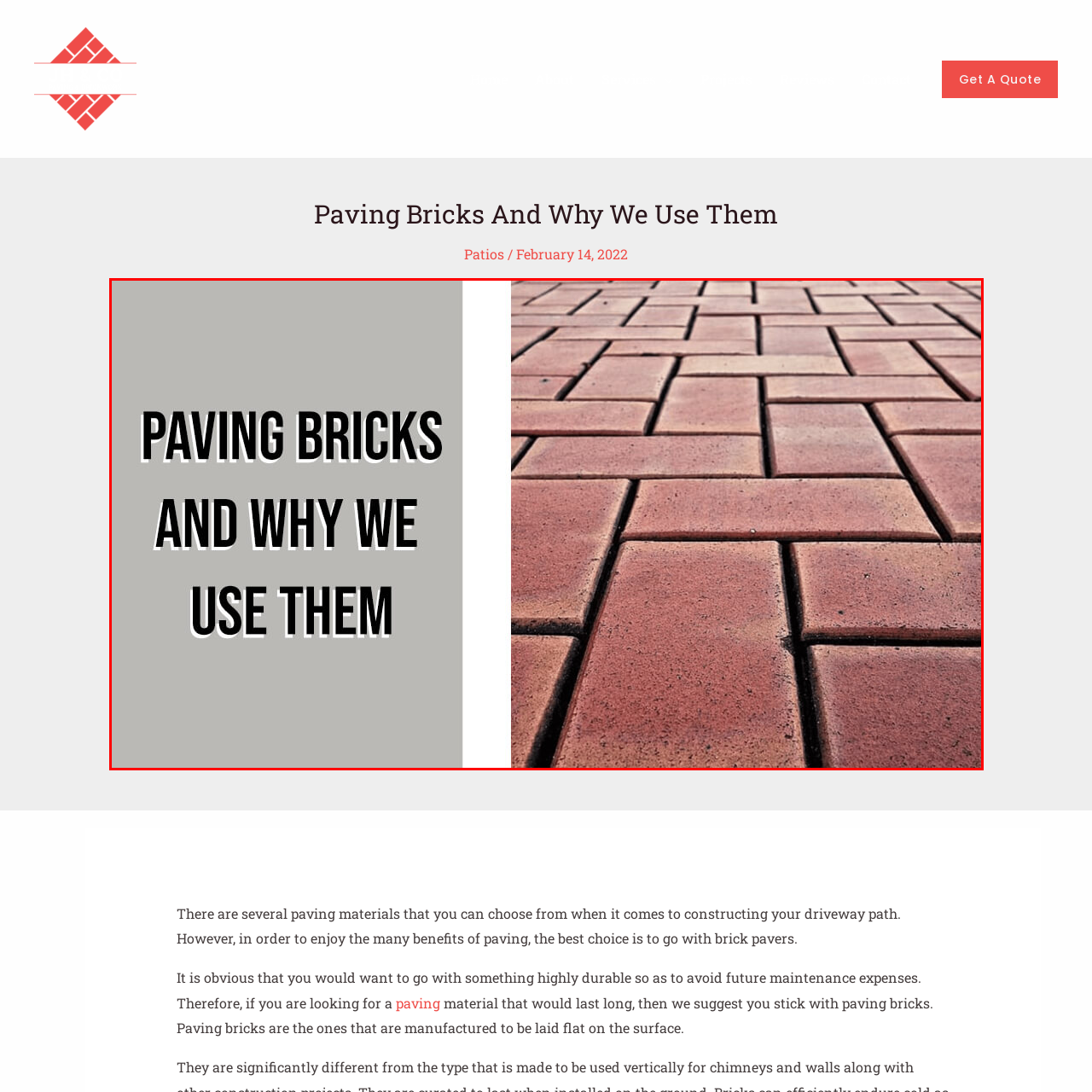Thoroughly describe the scene captured inside the red-bordered image.

The image features a close-up view of beautifully arranged paving bricks that emphasize their durability and aesthetic appeal. The texture of the bricks is prominently displayed, showcasing the rich reddish-brown hues and the precise layout that forms an intricate pattern. Accompanying the image is the bold text titled "PAVING BRICKS AND WHY WE USE THEM," suggesting that the content explores the benefits and applications of paving bricks in construction. This visual serves as a compelling introduction to a discussion about choosing the right materials for outdoor projects, highlighting the practicality and longevity that paving bricks offer for pathways and driveways.